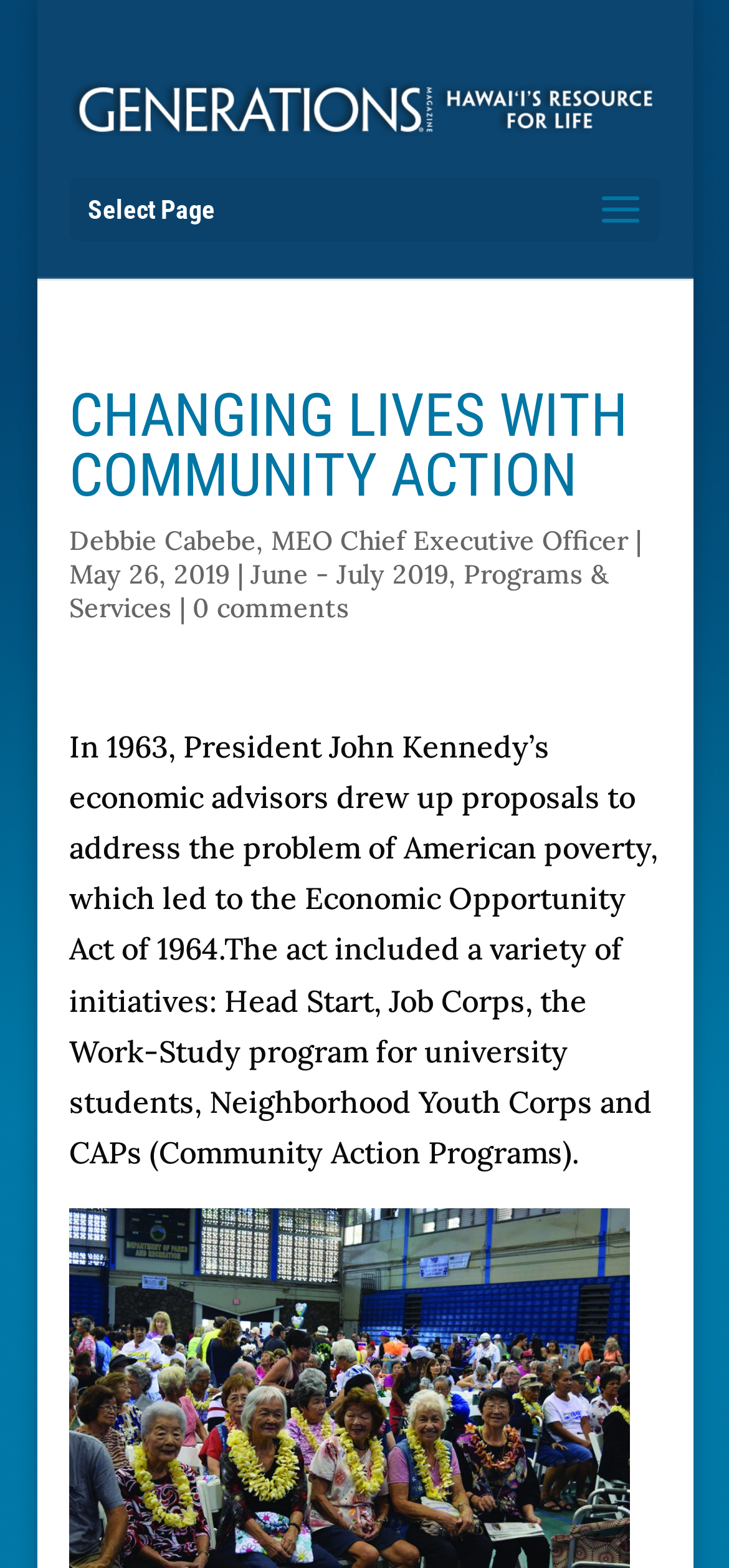Find the bounding box of the element with the following description: "Programs & Services". The coordinates must be four float numbers between 0 and 1, formatted as [left, top, right, bottom].

[0.095, 0.356, 0.836, 0.399]